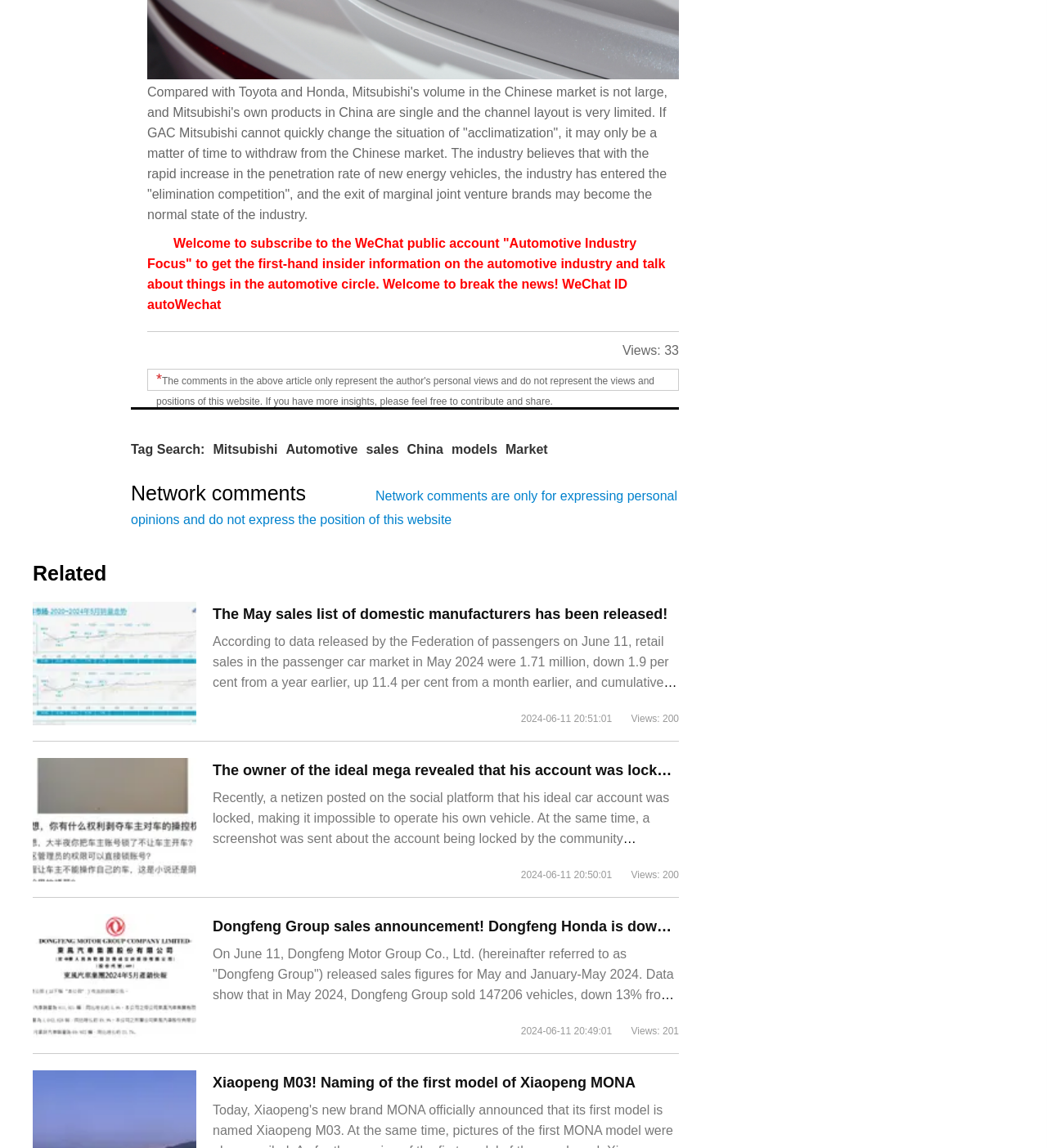What is the format of the 'Views' section?
Based on the image, answer the question with a single word or brief phrase.

Number